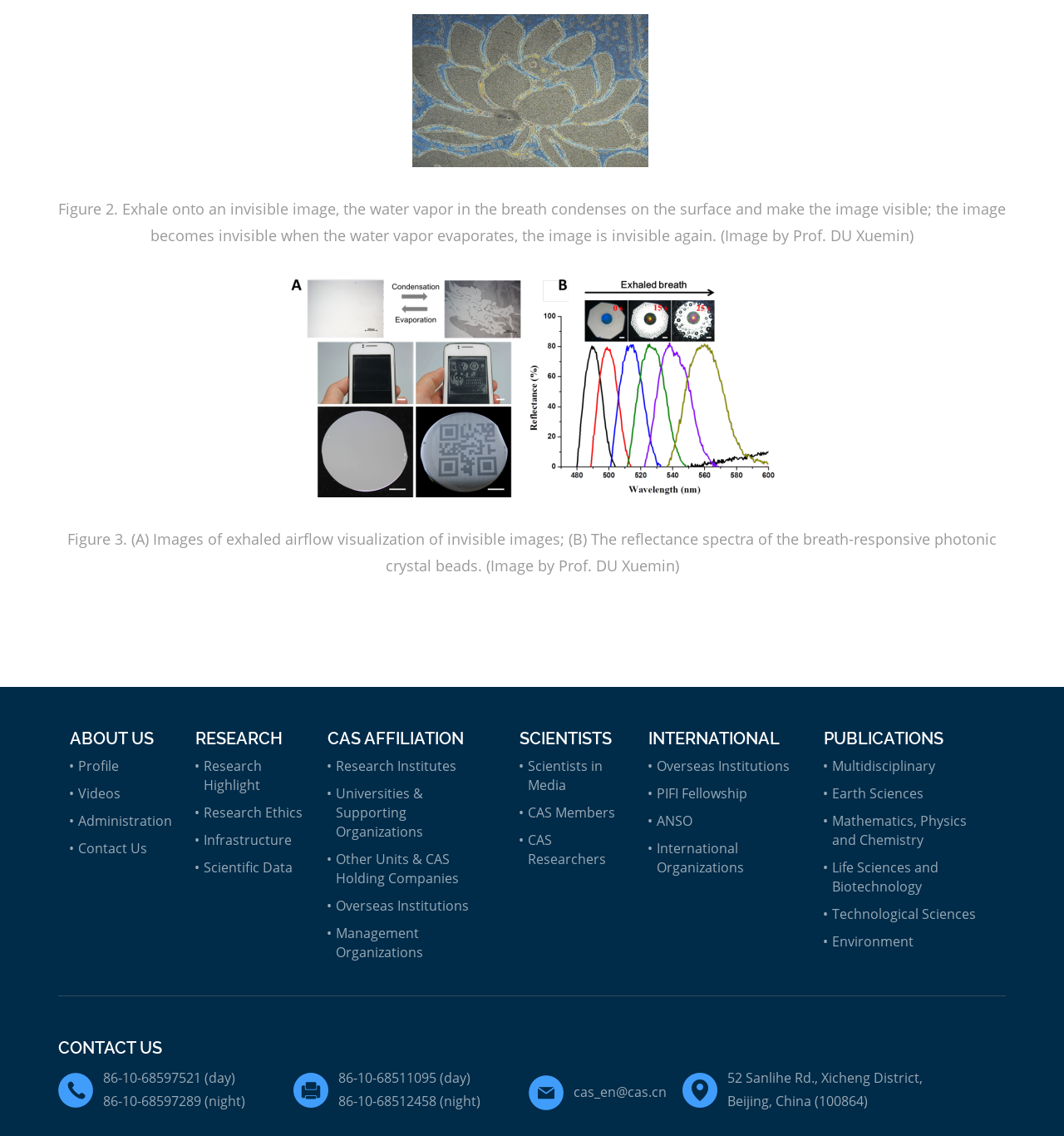Given the webpage screenshot and the description, determine the bounding box coordinates (top-left x, top-left y, bottom-right x, bottom-right y) that define the location of the UI element matching this description: Research Ethics

[0.191, 0.707, 0.284, 0.723]